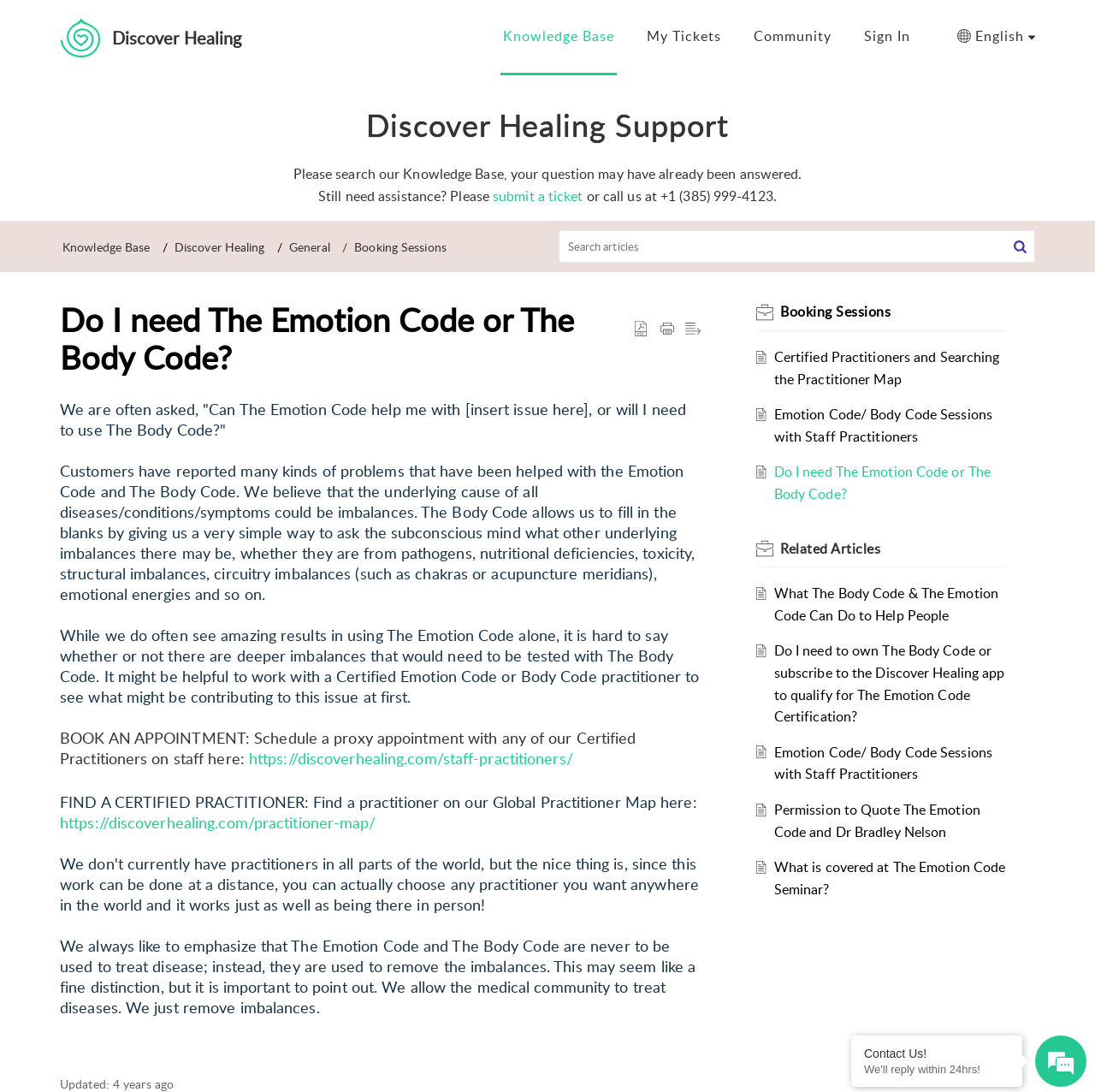Bounding box coordinates are given in the format (top-left x, top-left y, bottom-right x, bottom-right y). All values should be floating point numbers between 0 and 1. Provide the bounding box coordinate for the UI element described as: Skip to Content

[0.016, 0.039, 0.172, 0.077]